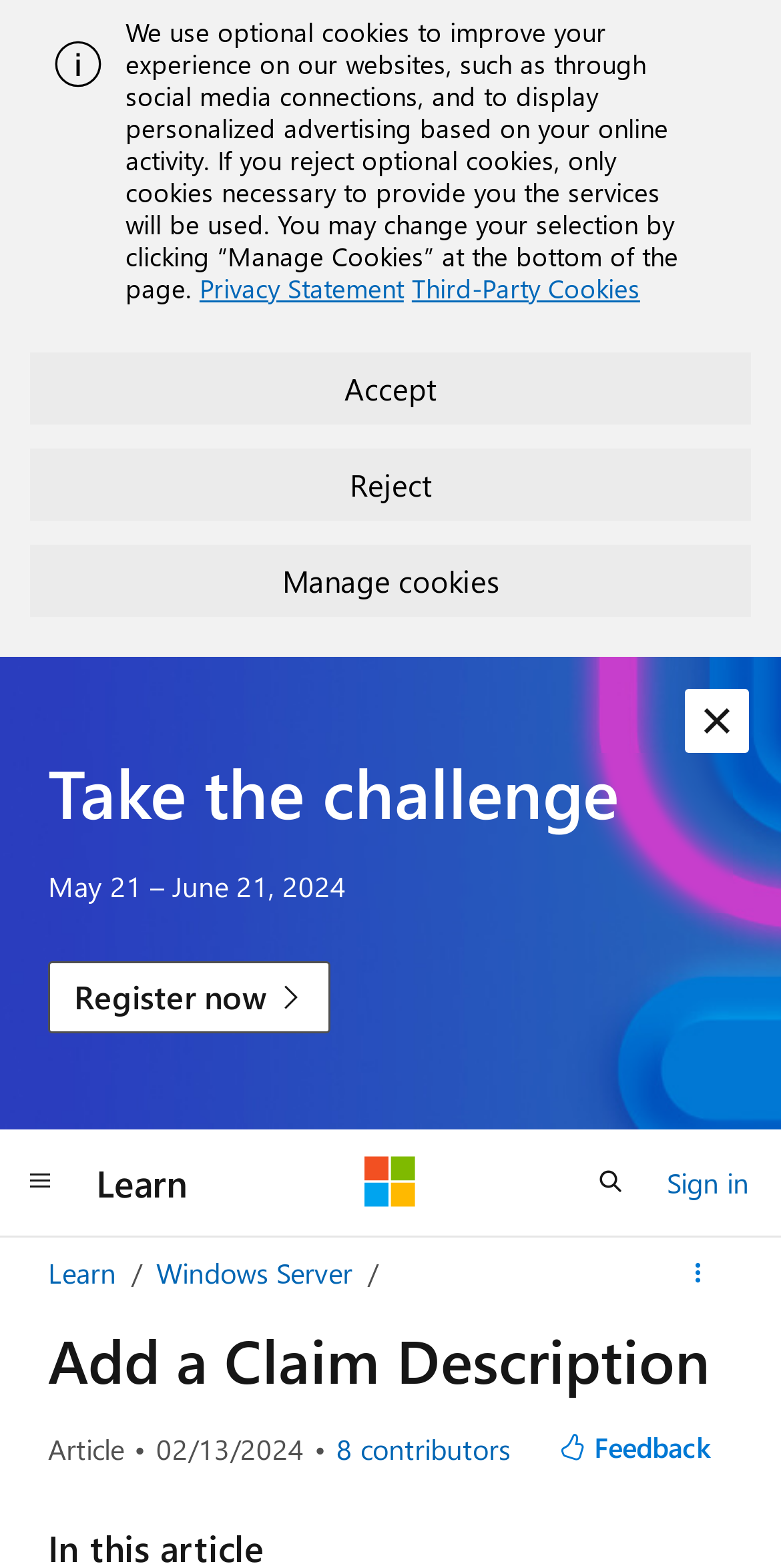Find the bounding box coordinates of the element to click in order to complete the given instruction: "Register for the challenge."

[0.062, 0.613, 0.424, 0.659]